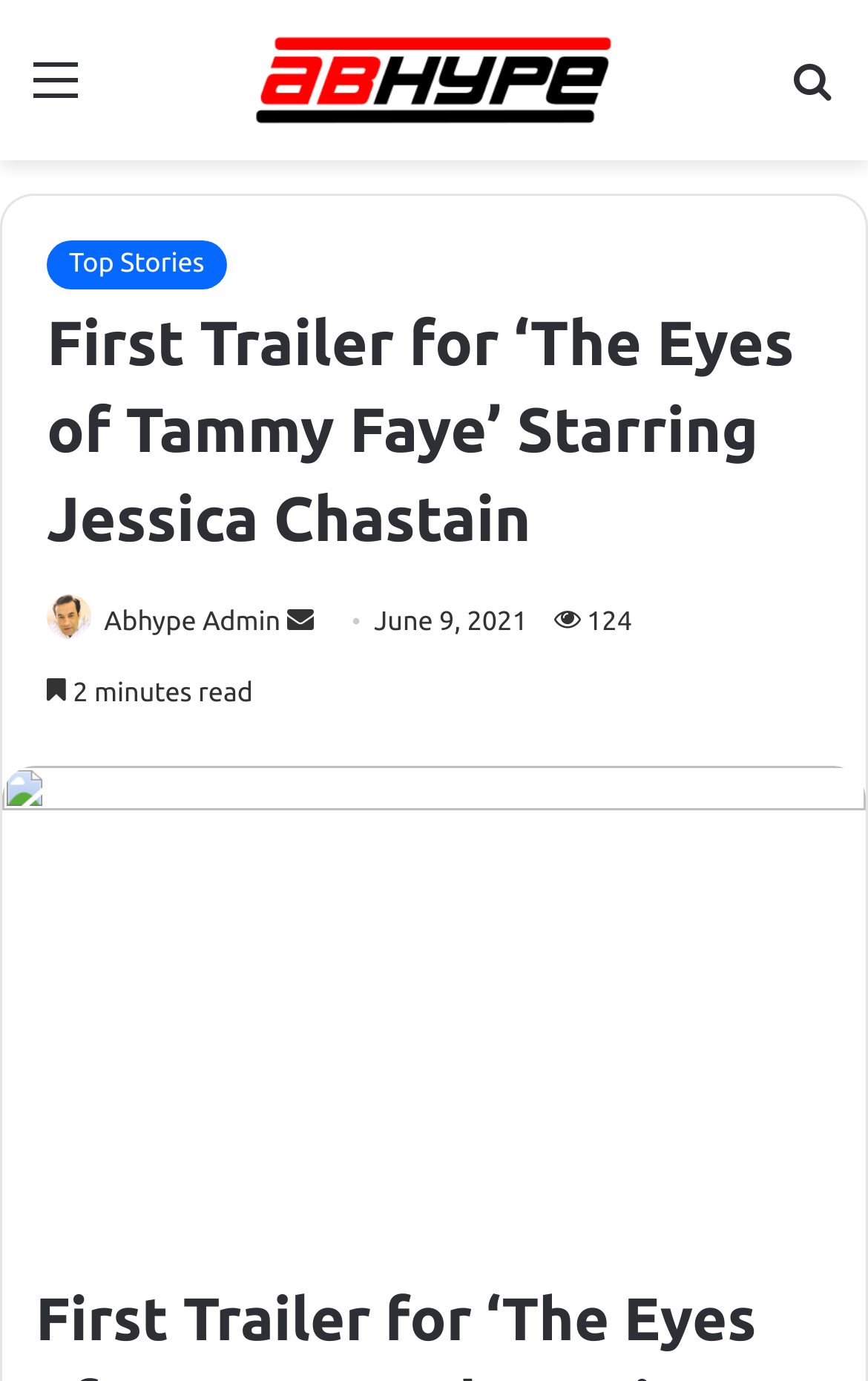Locate the bounding box of the UI element with the following description: "alt="Photo of Abhype Admin"".

[0.054, 0.44, 0.113, 0.461]